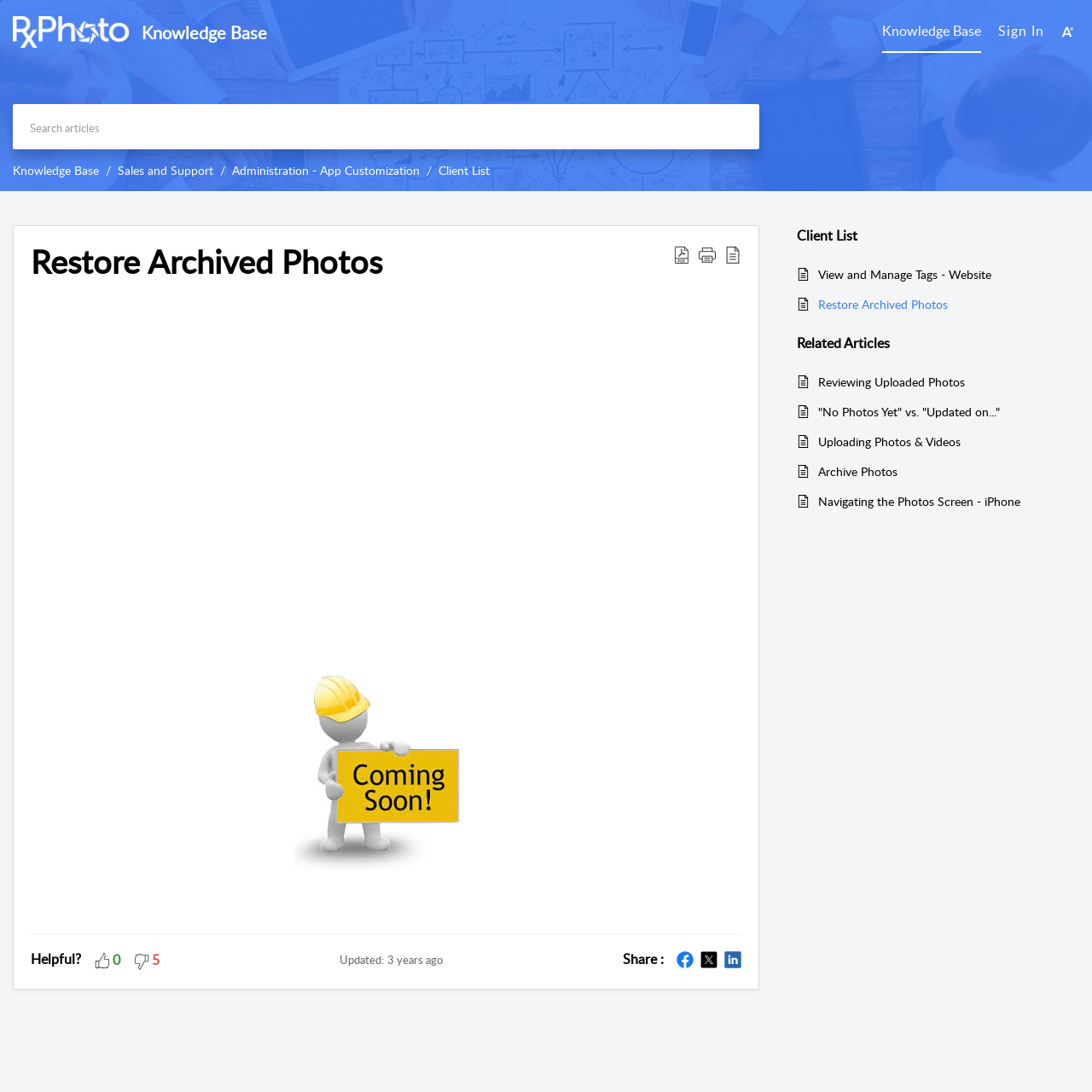What is the purpose of the 'Share' option?
Look at the image and respond with a single word or a short phrase.

To share on social media